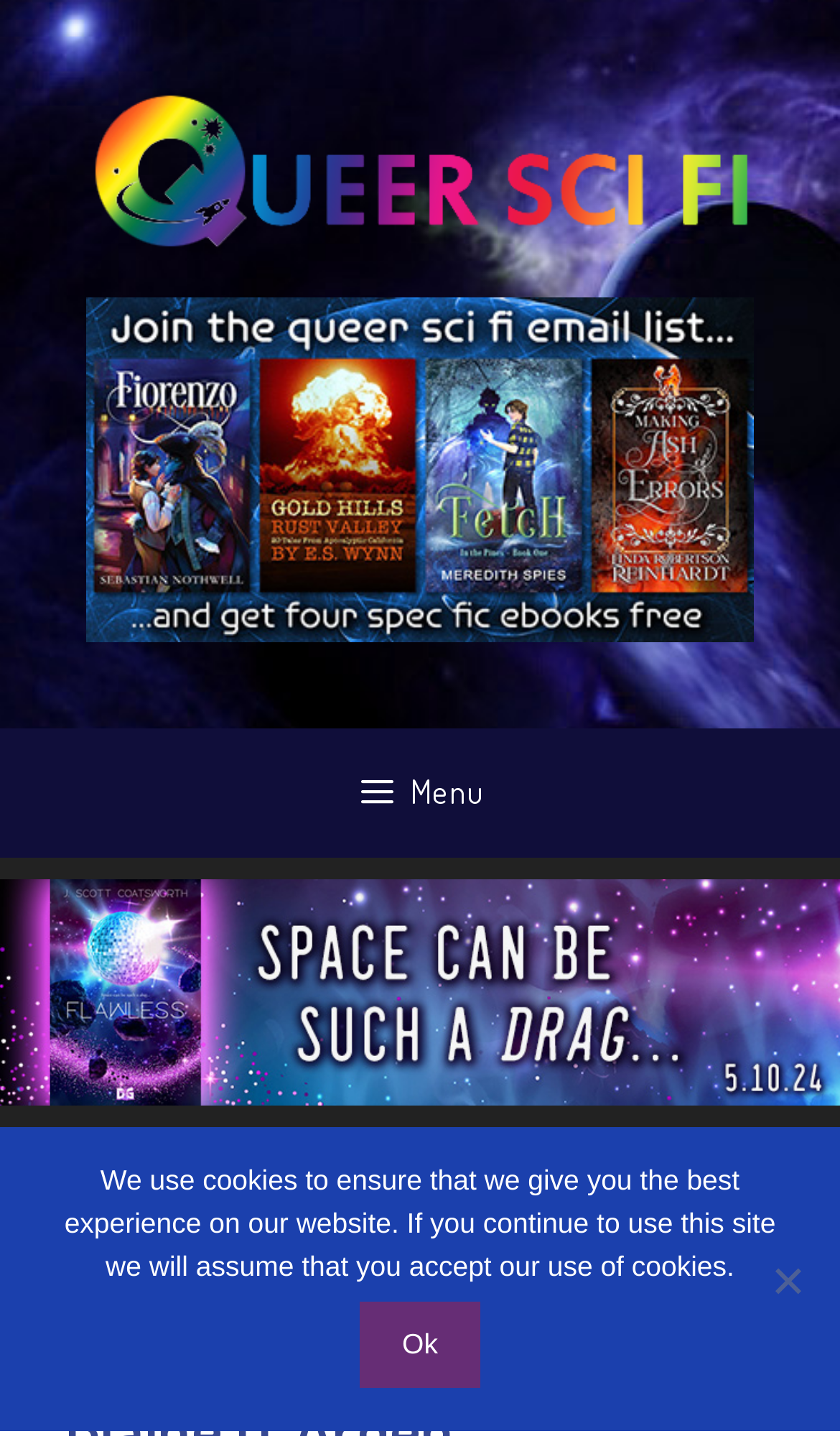Identify the bounding box of the UI element described as follows: "Ok". Provide the coordinates as four float numbers in the range of 0 to 1 [left, top, right, bottom].

[0.427, 0.906, 0.573, 0.966]